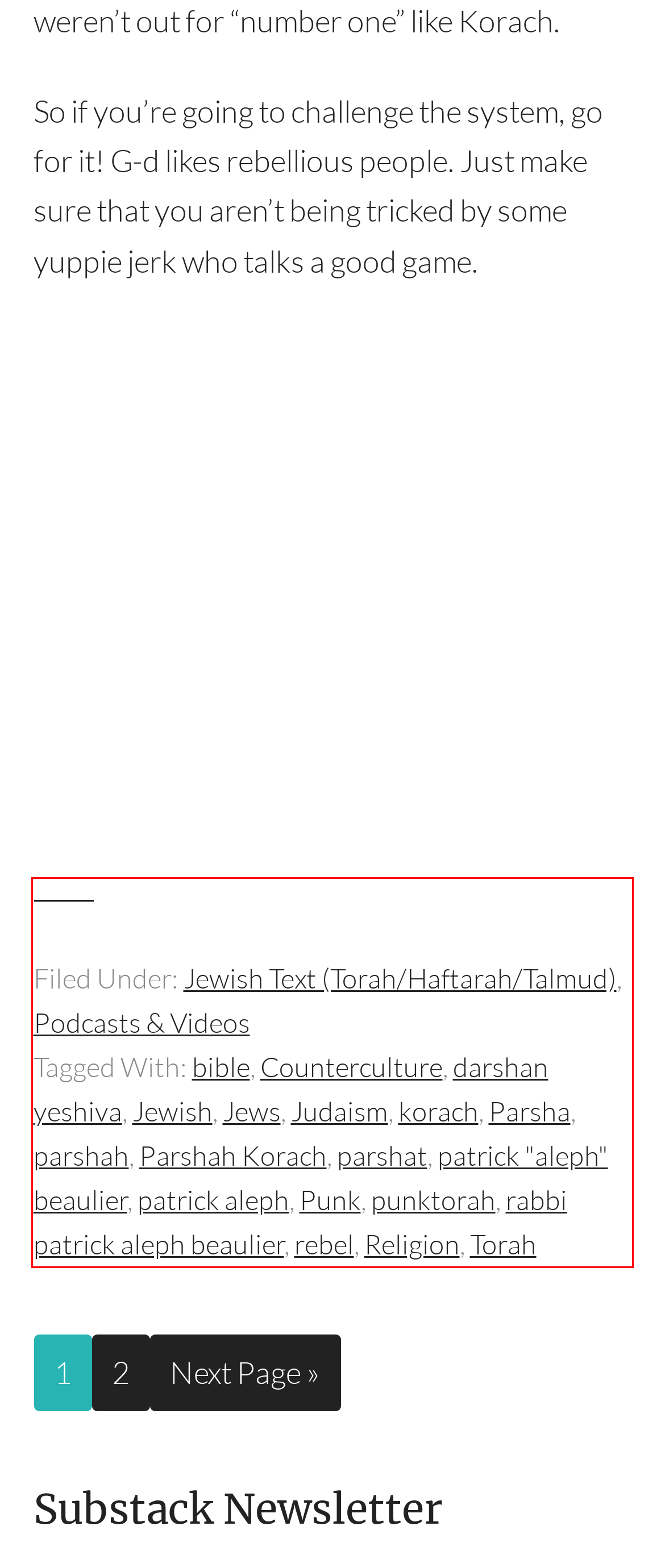Extract and provide the text found inside the red rectangle in the screenshot of the webpage.

Filed Under: Jewish Text (Torah/Haftarah/Talmud), Podcasts & Videos Tagged With: bible, Counterculture, darshan yeshiva, Jewish, Jews, Judaism, korach, Parsha, parshah, Parshah Korach, parshat, patrick "aleph" beaulier, patrick aleph, Punk, punktorah, rabbi patrick aleph beaulier, rebel, Religion, Torah